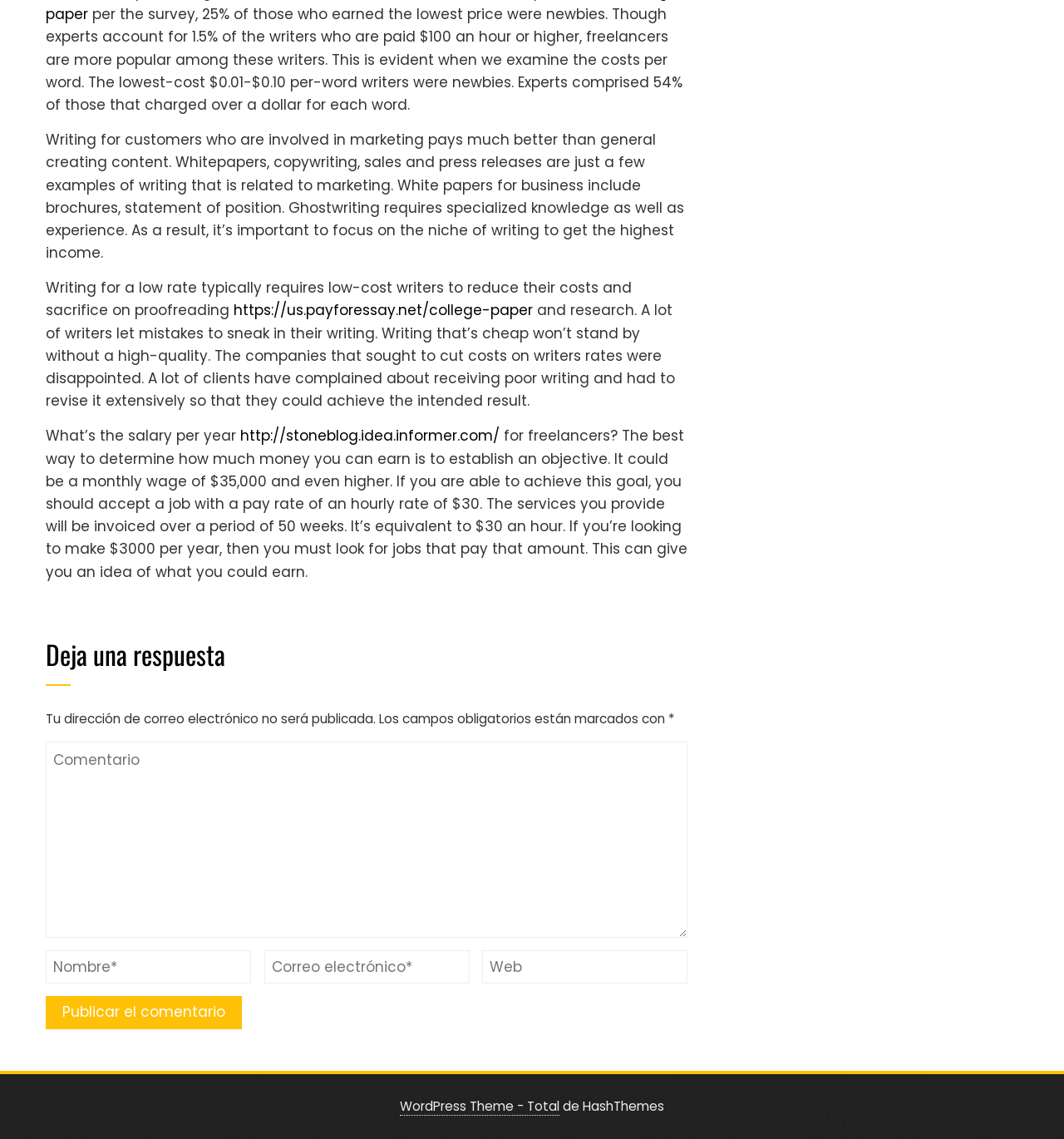Can you specify the bounding box coordinates for the region that should be clicked to fulfill this instruction: "Leave a comment".

[0.043, 0.651, 0.646, 0.823]